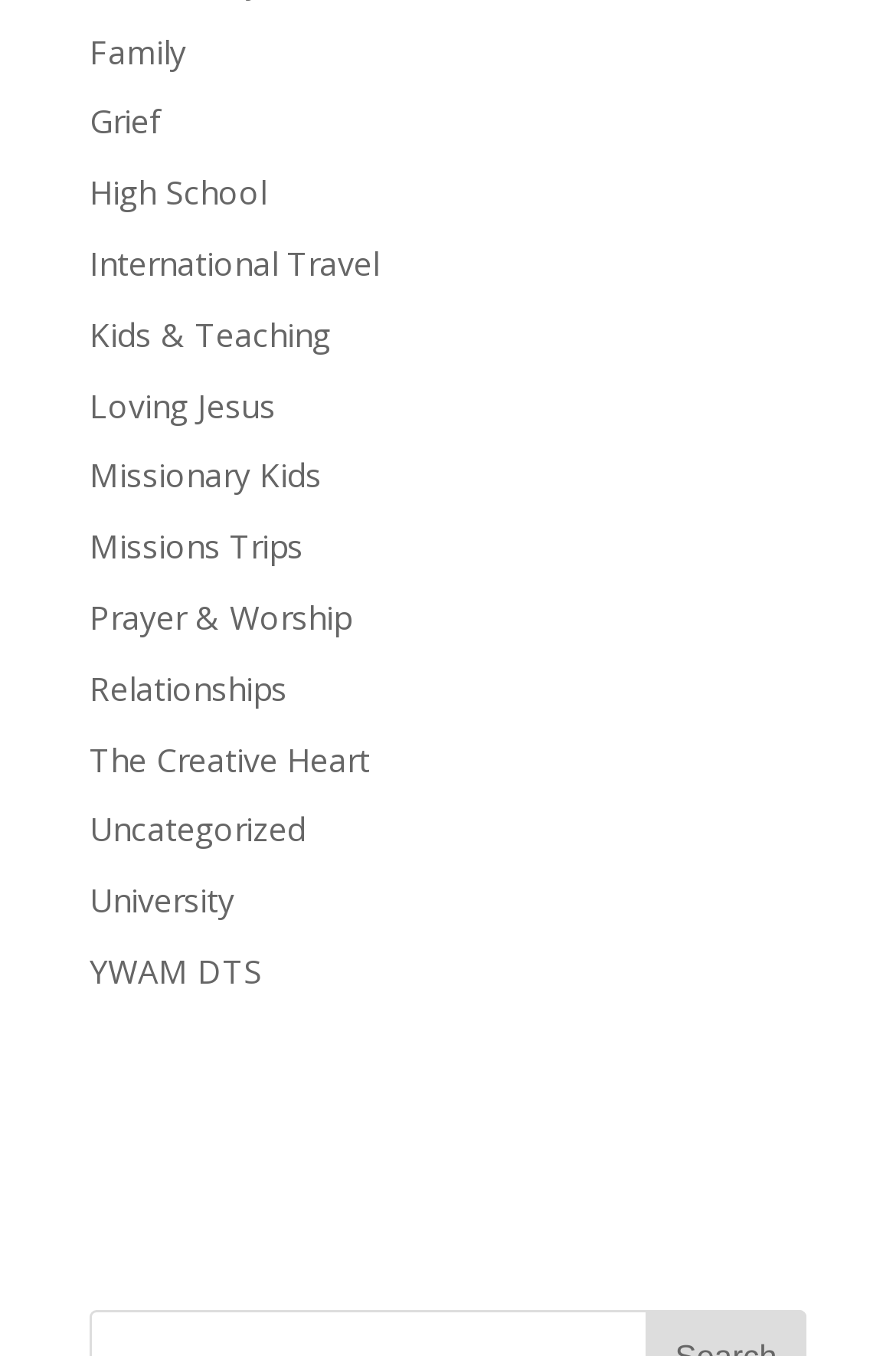Determine the bounding box coordinates of the clickable element necessary to fulfill the instruction: "visit the Grief page". Provide the coordinates as four float numbers within the 0 to 1 range, i.e., [left, top, right, bottom].

[0.1, 0.074, 0.179, 0.106]